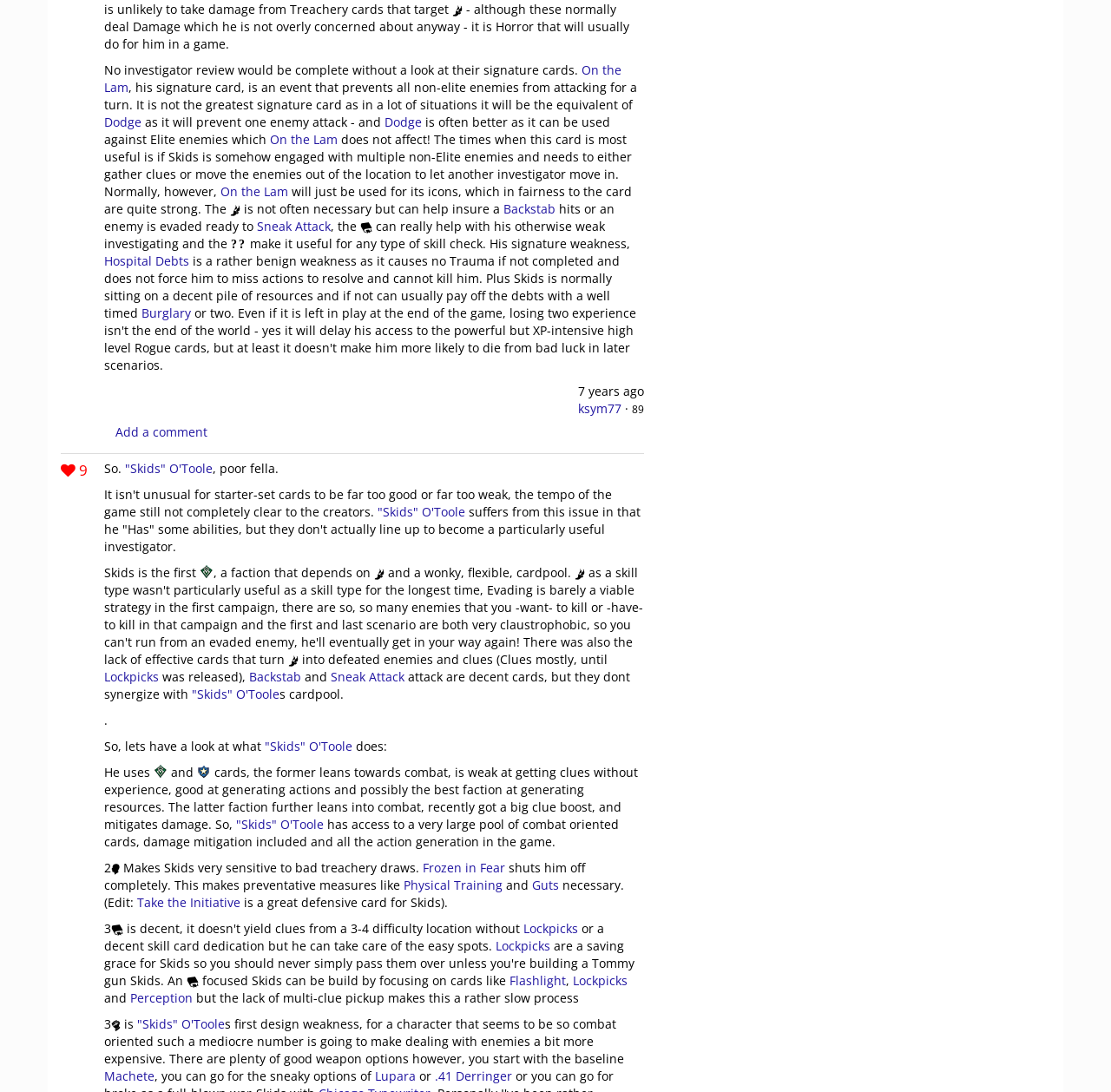Locate the bounding box coordinates of the element that should be clicked to execute the following instruction: "View the user profile of 'ksym77'".

[0.52, 0.366, 0.559, 0.382]